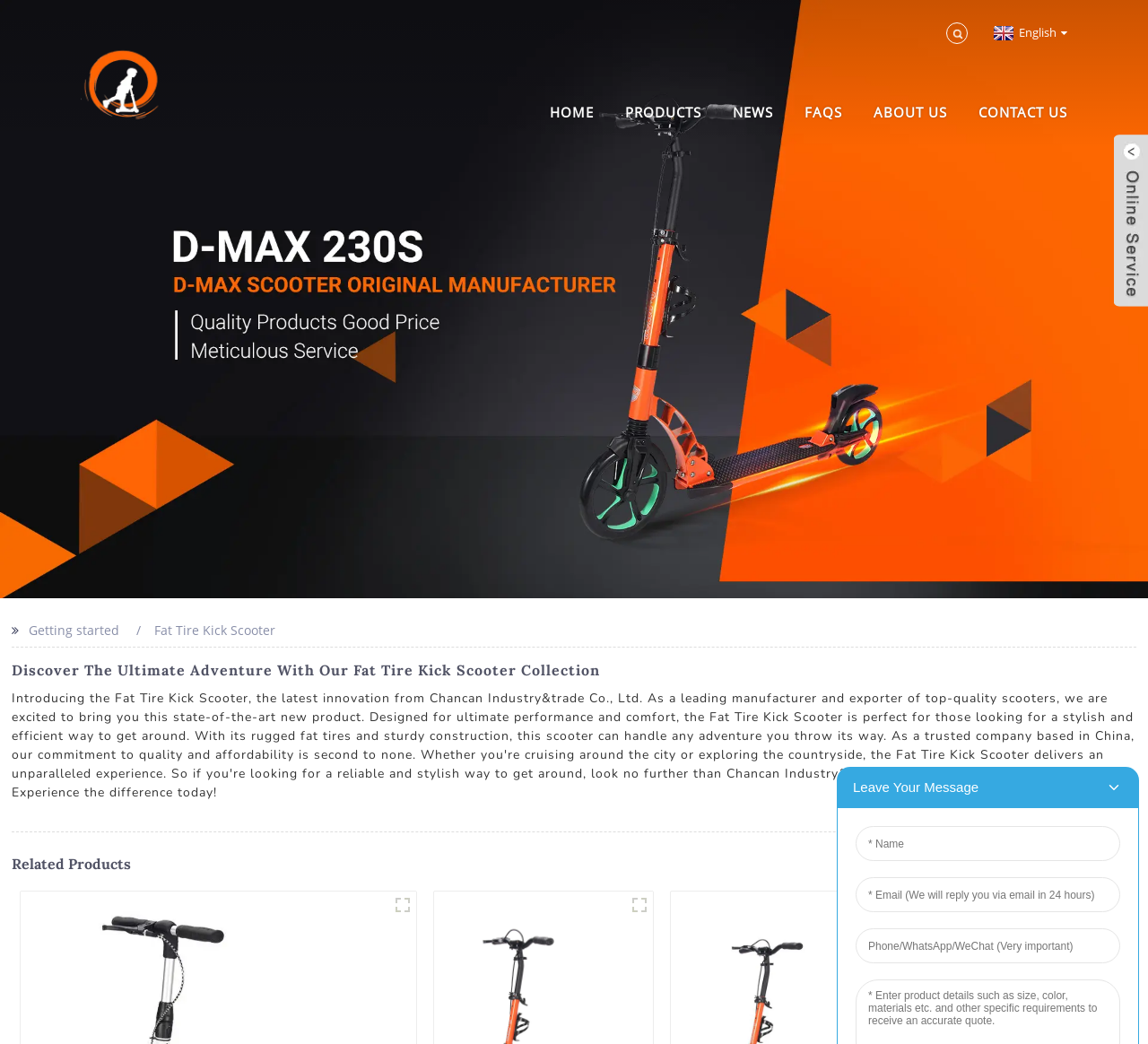Please locate the bounding box coordinates of the region I need to click to follow this instruction: "click the logo".

None